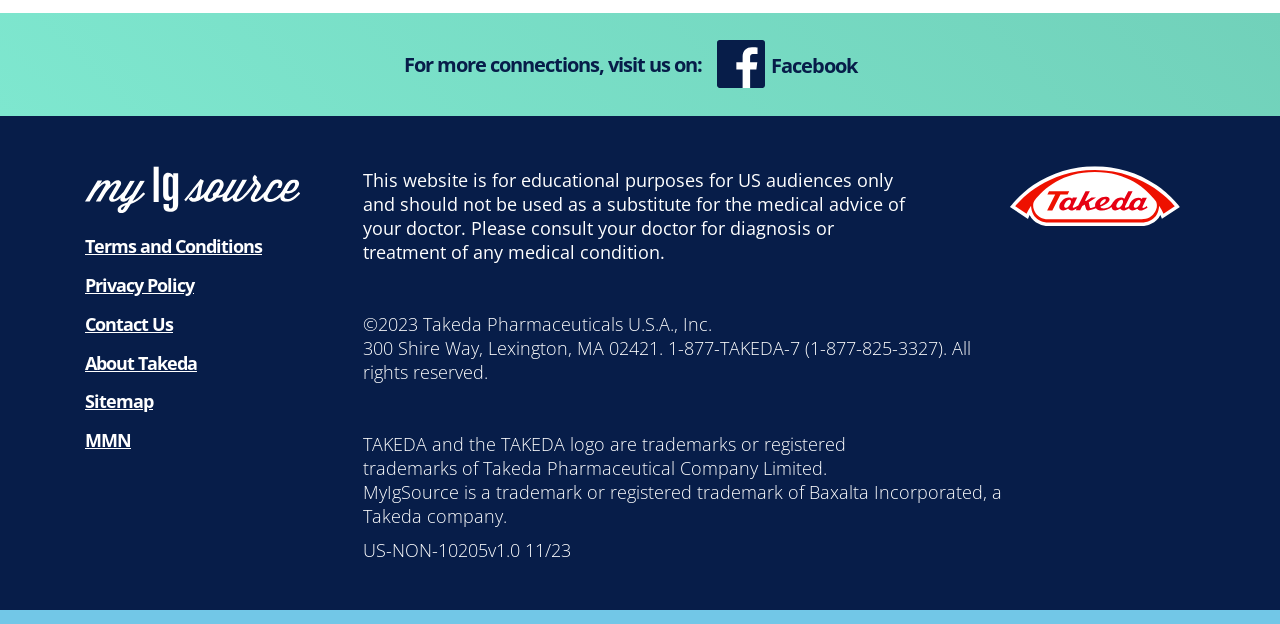Give a one-word or short-phrase answer to the following question: 
What company owns the MyIgSource trademark?

Baxalta Incorporated